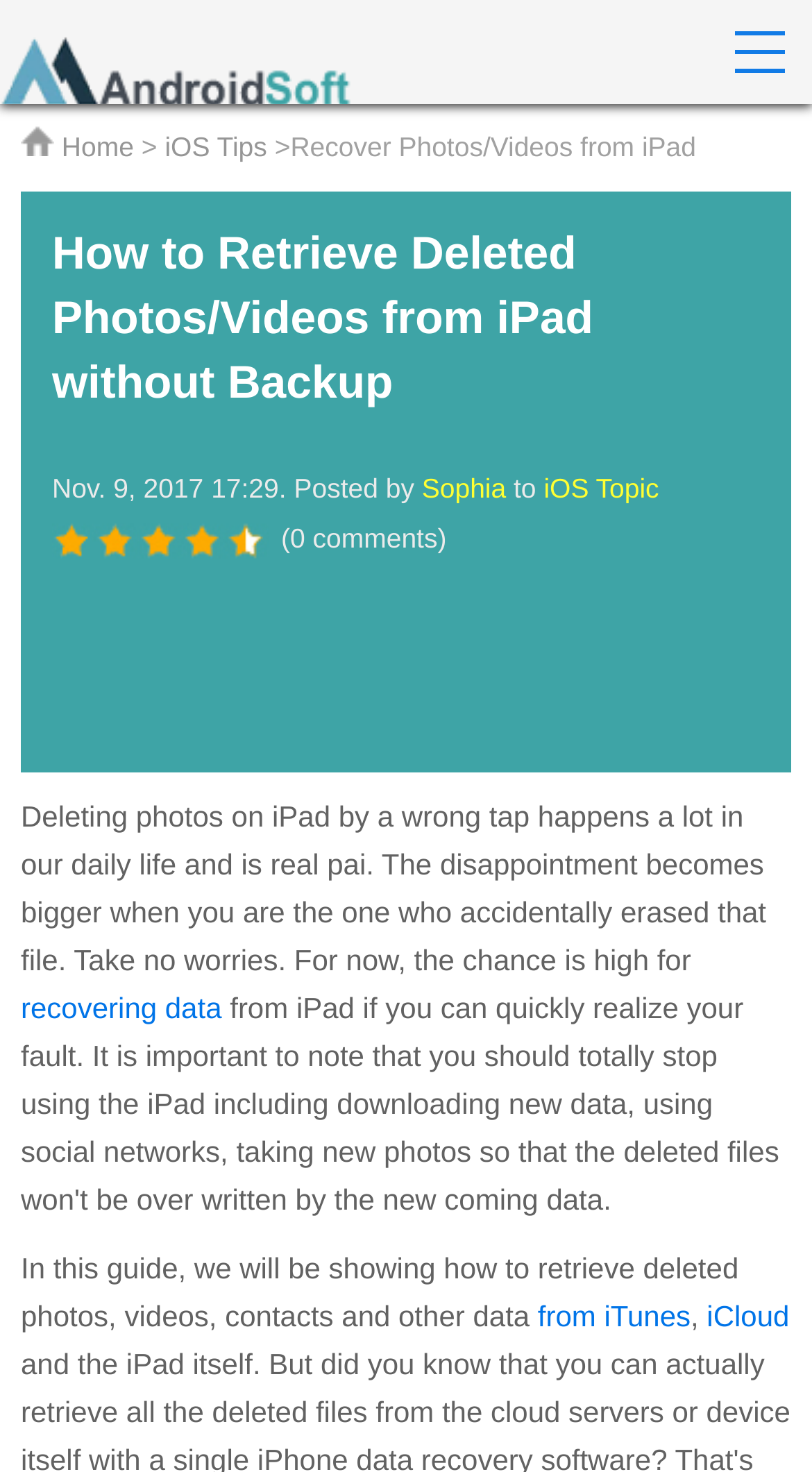Determine the title of the webpage and give its text content.

How to Retrieve Deleted Photos/Videos from iPad without Backup